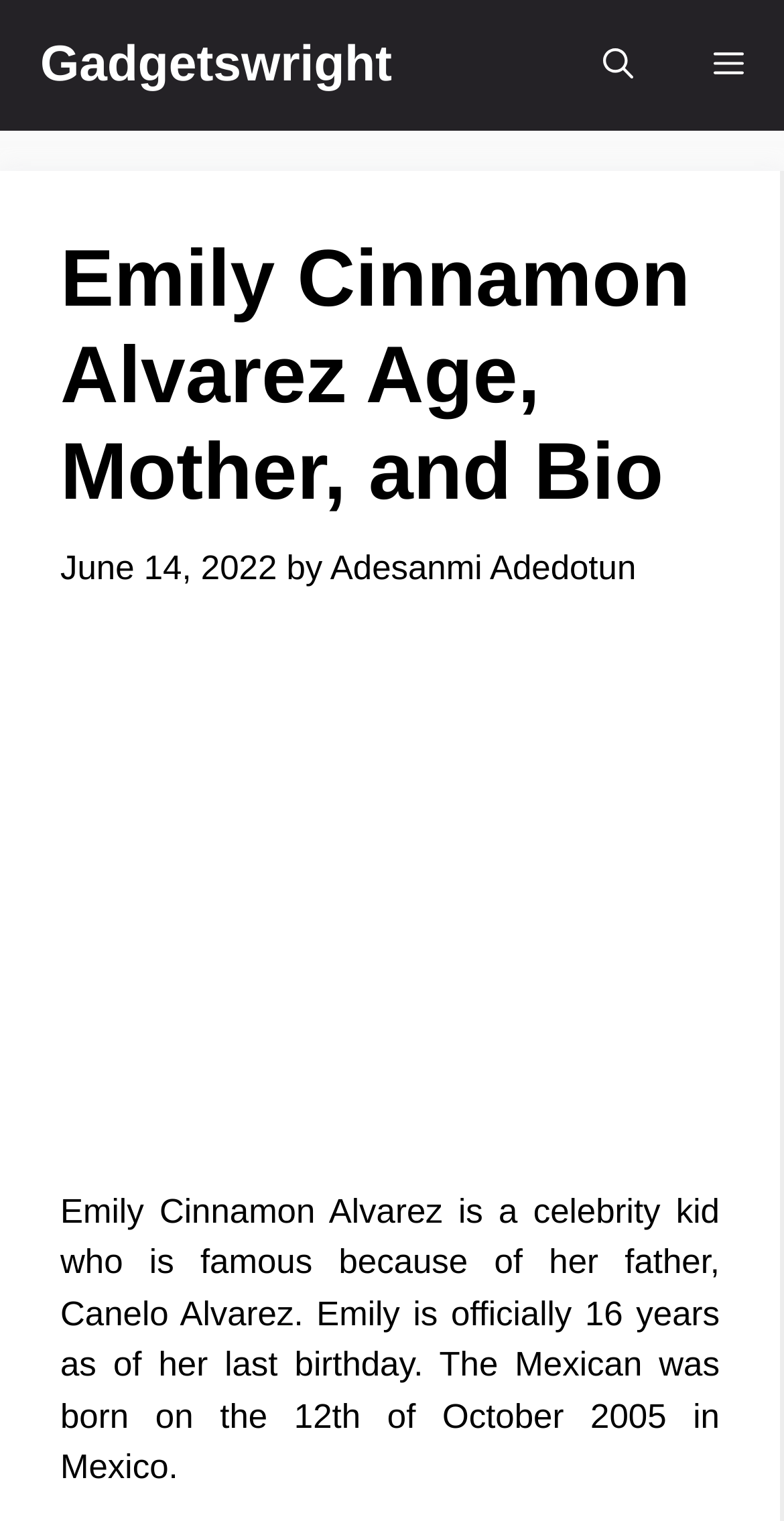Construct a comprehensive caption that outlines the webpage's structure and content.

The webpage is about Emily Cinnamon Alvarez, a 16-year-old celebrity kid, with a focus on her age, mother, and bio. At the top left of the page, there is a link to "Gadgetswright" and a button labeled "Menu" that is not expanded. To the right of the "Menu" button, there is another button labeled "Open search".

Below the top navigation bar, there is a header section that spans most of the page's width. Within this section, there is a heading that reads "Emily Cinnamon Alvarez Age, Mother, and Bio". Below the heading, there is a time element displaying the date "June 14, 2022", followed by the text "by" and a link to the author "Adesanmi Adedotun".

The main content of the page is a paragraph of text that provides a brief bio of Emily Cinnamon Alvarez, stating that she is a celebrity kid famous due to her father, Canelo Alvarez, and that she is 16 years old as of her last birthday. The text also mentions her birthdate and birthplace. This paragraph is positioned below the header section and takes up most of the page's content area.